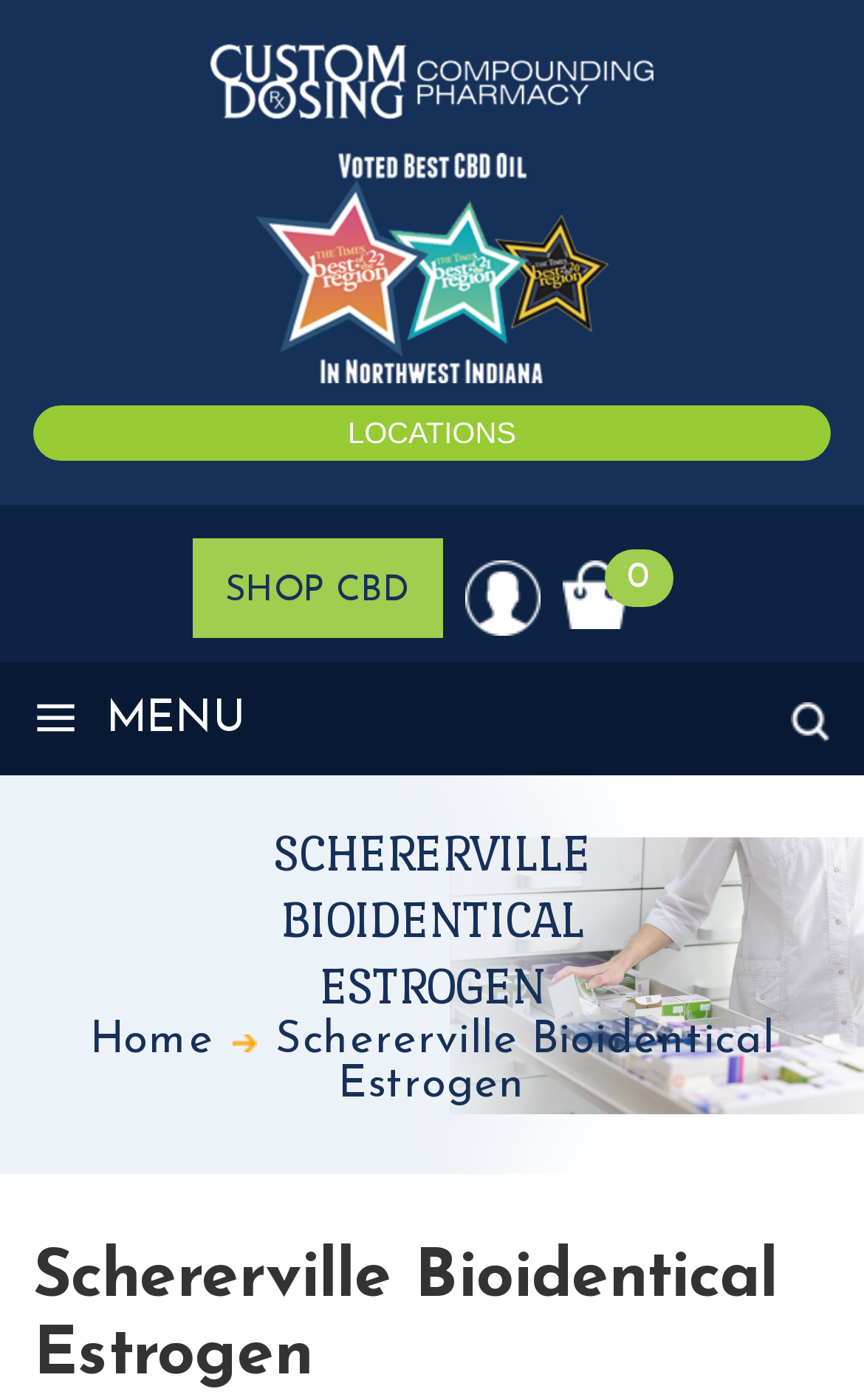Reply to the question with a single word or phrase:
What is the name of the pharmacy?

Custom Dosing